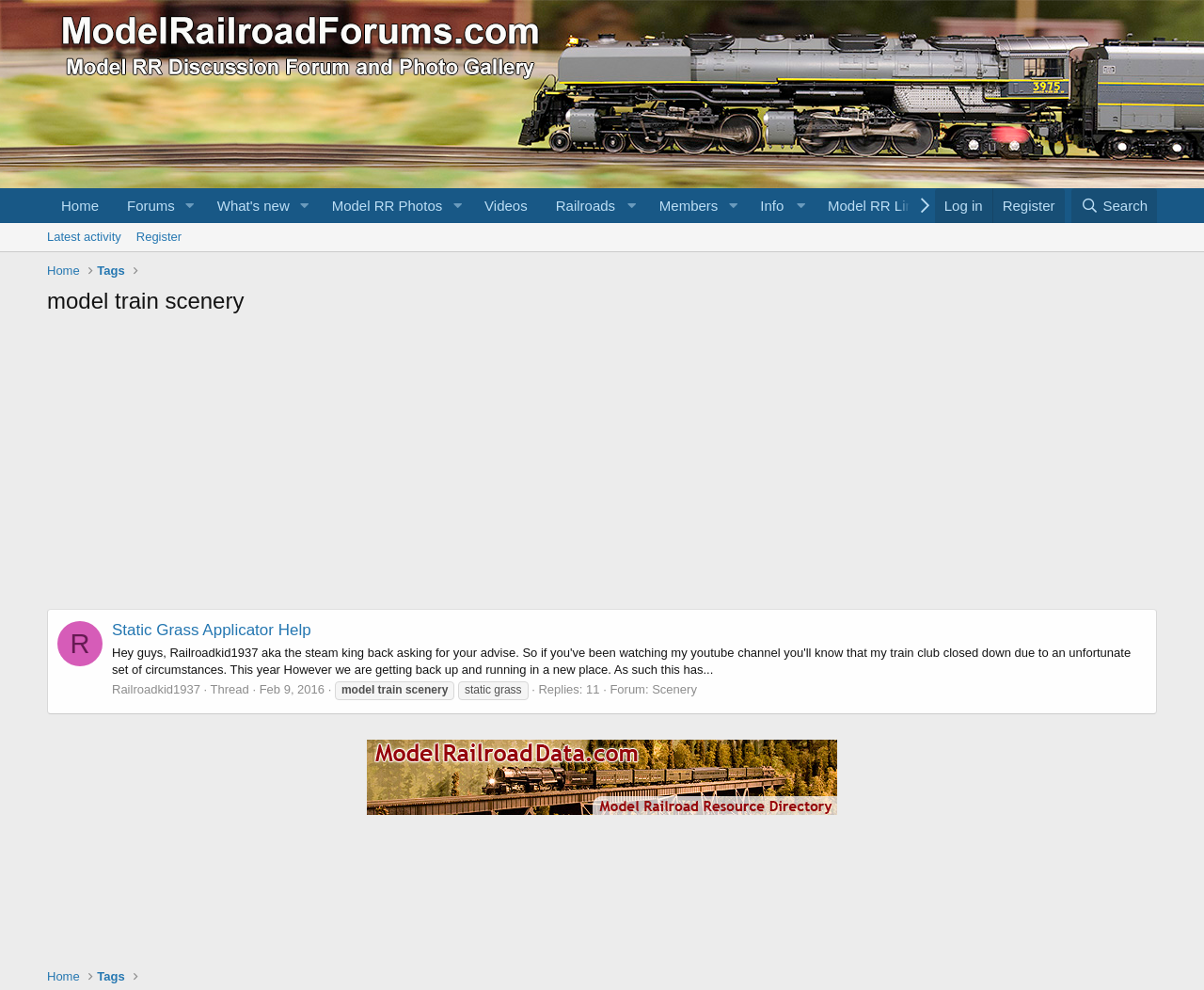Craft a detailed narrative of the webpage's structure and content.

The webpage is a forum dedicated to model railroads, with a focus on model train scenery. At the top, there is a logo and a navigation menu with links to various sections of the forum, including "Home", "Forums", "What's new", and others. Below the navigation menu, there is a heading that reads "model train scenery".

The main content of the page is a table that takes up most of the screen. The table has several rows, each representing a thread or topic in the forum. The first row has a link to a thread titled "Static Grass Applicator Help", along with the username of the thread starter, "Railroadkid1937", and a timestamp indicating when the thread was posted. The thread title is followed by several keywords, including "model", "train", "scenery", and "static grass".

Below the first row, there are several other rows, each with similar information about a different thread. The threads are listed in a vertical column, with the most recent threads at the top. To the right of each thread title, there is a column with information about the thread, including the number of replies and the forum category.

At the bottom of the page, there are several links to other sections of the forum, including "Model Railroad Links" and "Bookstore". There are also several advertisements scattered throughout the page, including two large banner ads at the top and bottom of the page.